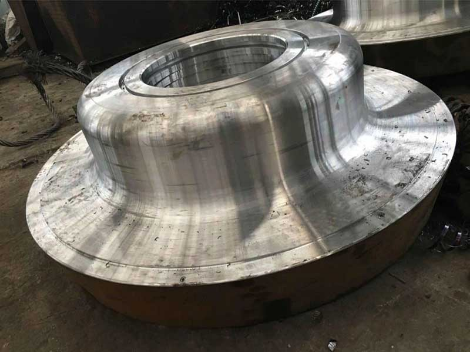Provide a thorough description of the image.

The image depicts a large, intricately machined component known as a kiln thrust roller, commonly used in rotary kilns. This specific design features a robust, cylindrical body with a central mounting hub, crafted from durable materials such as carbon steel, alloy steel, or cast iron, depending on customer specifications. The precision machining is evident in the glossy, reflective surface, showcasing the attention to detail in its manufacturing process. The thrust roller plays a critical role in supporting the weight of the kiln, ensuring proper axial alignment during operation, and counteracting the downward forces exerted by the kiln and its contents. Its importance in maintaining stability and preventing shifting under heavy loads is crucial in industrial applications such as drying, calcination, and sintering.